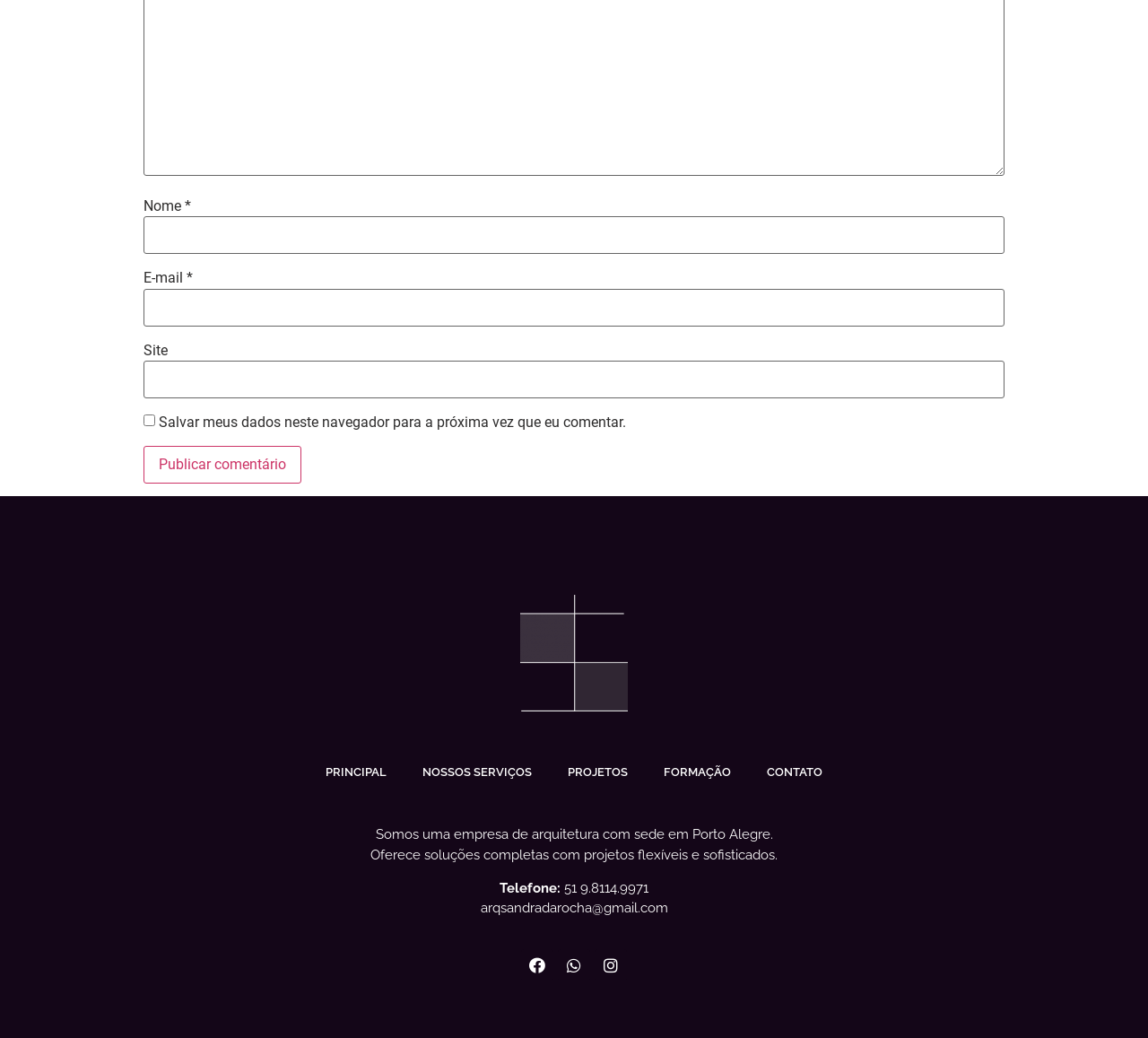Find the bounding box coordinates of the element to click in order to complete the given instruction: "Click the 'Publicar comentário' button."

[0.125, 0.429, 0.262, 0.466]